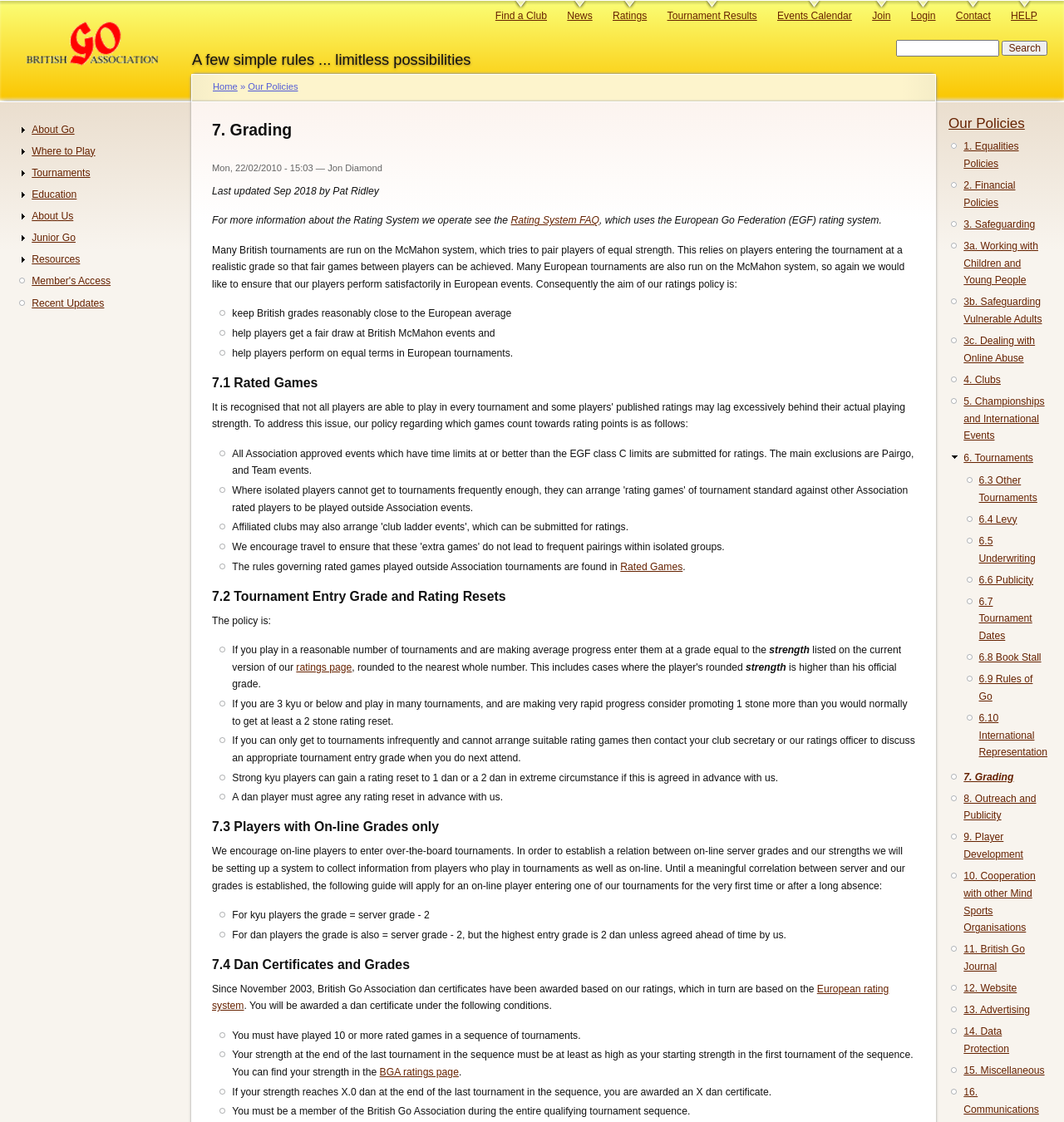Carefully examine the image and provide an in-depth answer to the question: How can strong kyu players gain a rating reset?

Strong kyu players can gain a rating reset to 1 dan or a 2 dan in extreme circumstances if this is agreed in advance with the organization, as mentioned in the section '7.2 Tournament Entry Grade and Rating Resets'.